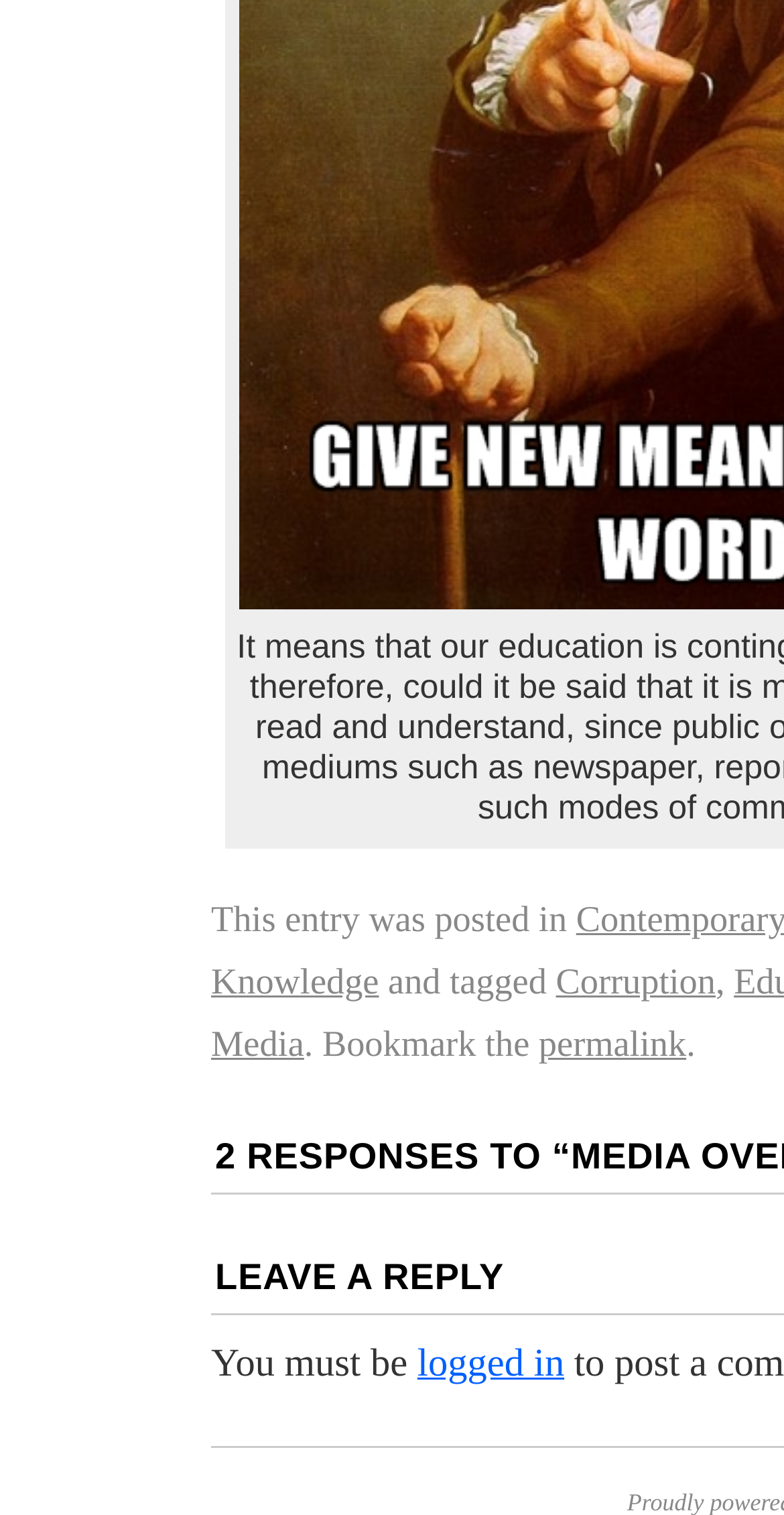Extract the bounding box of the UI element described as: "logged in".

[0.532, 0.887, 0.72, 0.914]